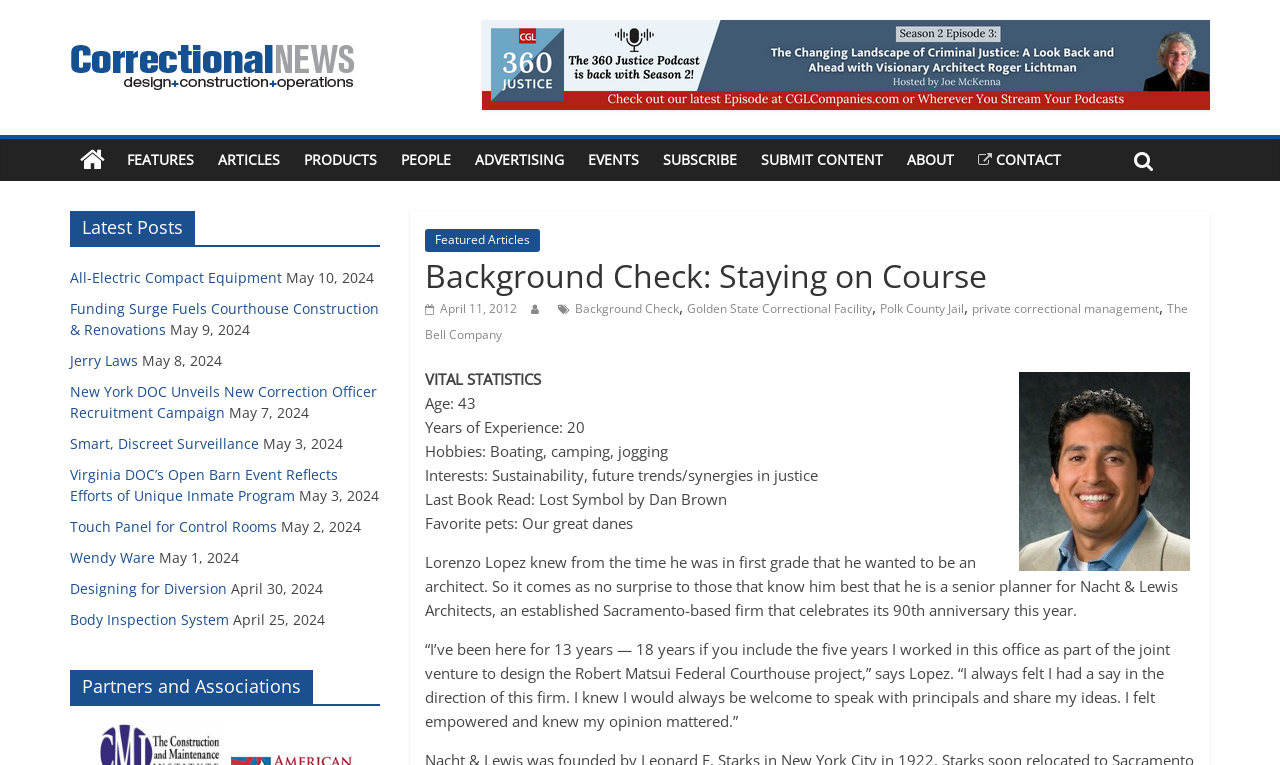Provide the bounding box coordinates of the UI element that matches the description: "title="Correctional News"".

[0.055, 0.182, 0.09, 0.237]